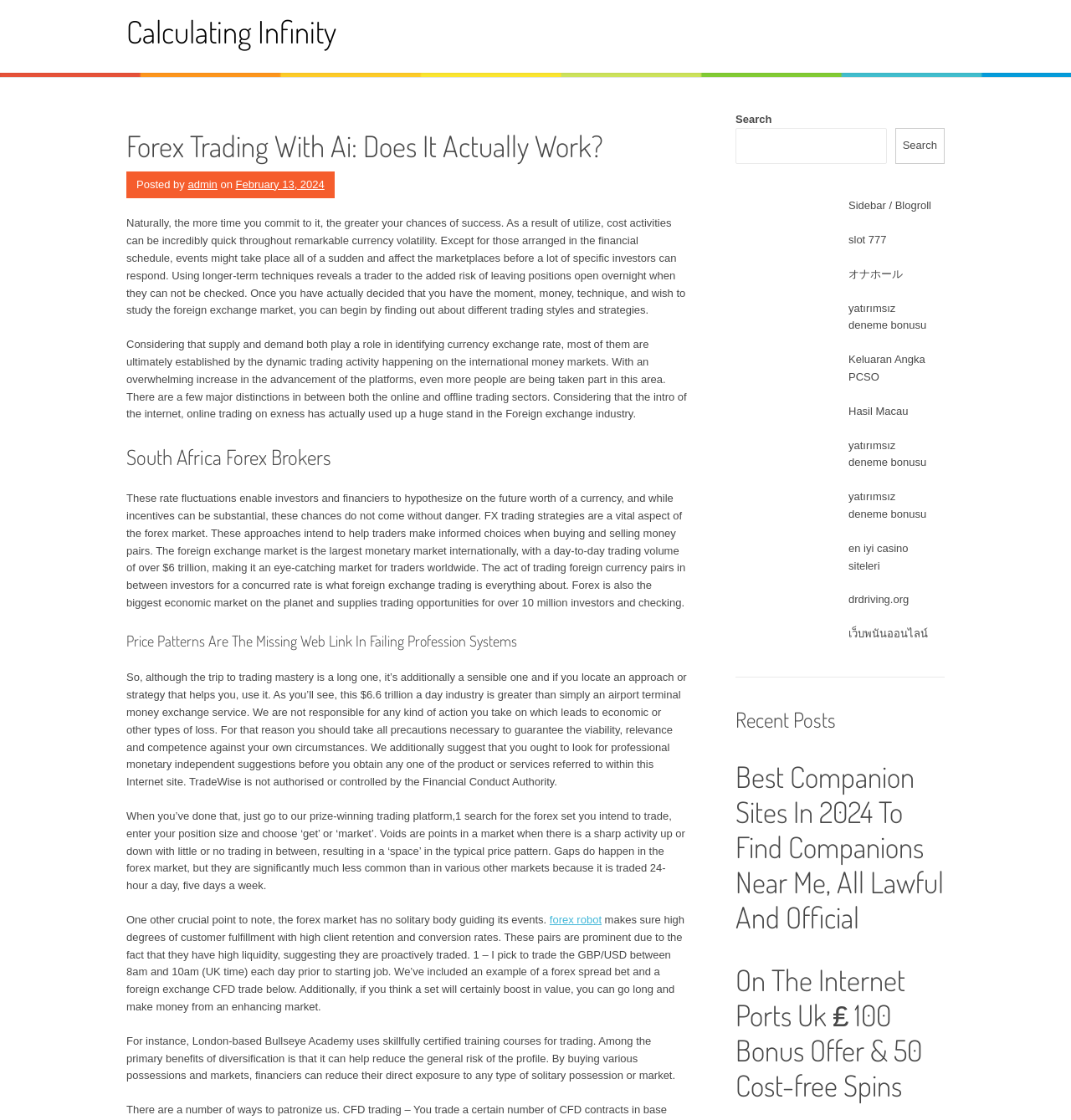Examine the image carefully and respond to the question with a detailed answer: 
What is the daily trading volume of the Forex market?

The webpage content mentions that the Forex market is the largest financial market globally, with a daily trading volume of over $6 trillion, making it an attractive market for traders worldwide.